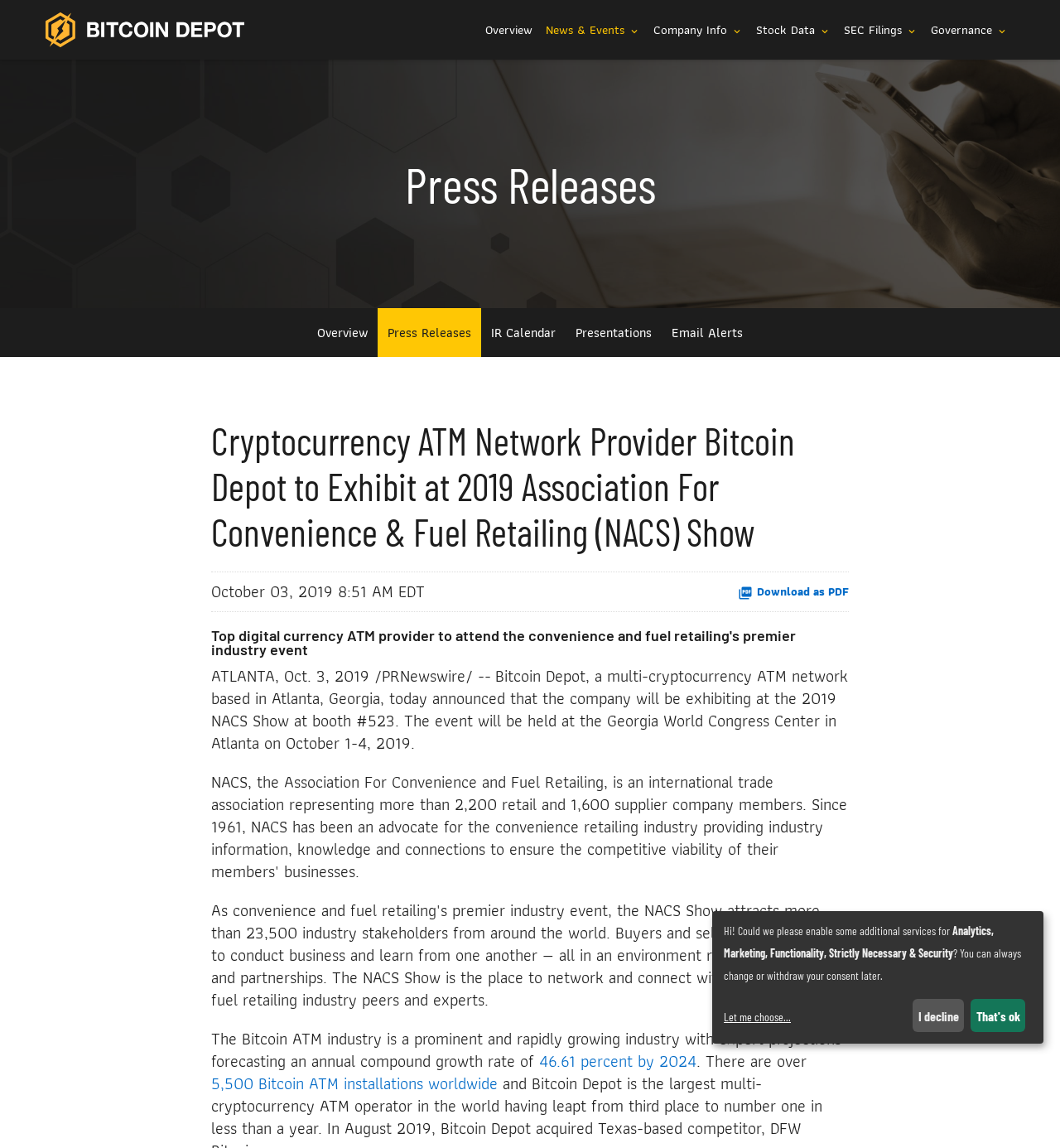Give a detailed account of the webpage's layout and content.

This webpage appears to be a press release or news article from Bitcoin Depot Inc., a cryptocurrency ATM network provider. At the top of the page, there is a navigation menu with links to "Investors", "Overview", "News & Events", "Company Info", "Stock Data", "SEC Filings", and "Governance". Below this menu, there is a section with a heading that reads "Cryptocurrency ATM Network Provider Bitcoin Depot to Exhibit at 2019 Association For Convenience & Fuel Retailing (NACS) Show".

The main content of the page is divided into two sections. The first section has a heading that reads "Top digital currency ATM provider to attend the convenience and fuel retailing's premier industry event". Below this heading, there is a paragraph of text that announces Bitcoin Depot's exhibition at the 2019 NACS Show. The text also provides details about the event, including the location and dates.

The second section of the main content appears to be a continuation of the press release, discussing the growth of the Bitcoin ATM industry. There is a link to a statistic that forecasts an annual compound growth rate of 46.61 percent by 2024. Additionally, there is a link to a statistic that mentions over 5,500 Bitcoin ATM installations worldwide.

At the top right corner of the page, there is a notification asking users to enable additional services, including analytics, marketing, functionality, and security. There are two buttons, "I decline" and "That's ok", allowing users to respond to the request.

There is also an image of the Bitcoin Depot Inc. logo at the top left corner of the page.